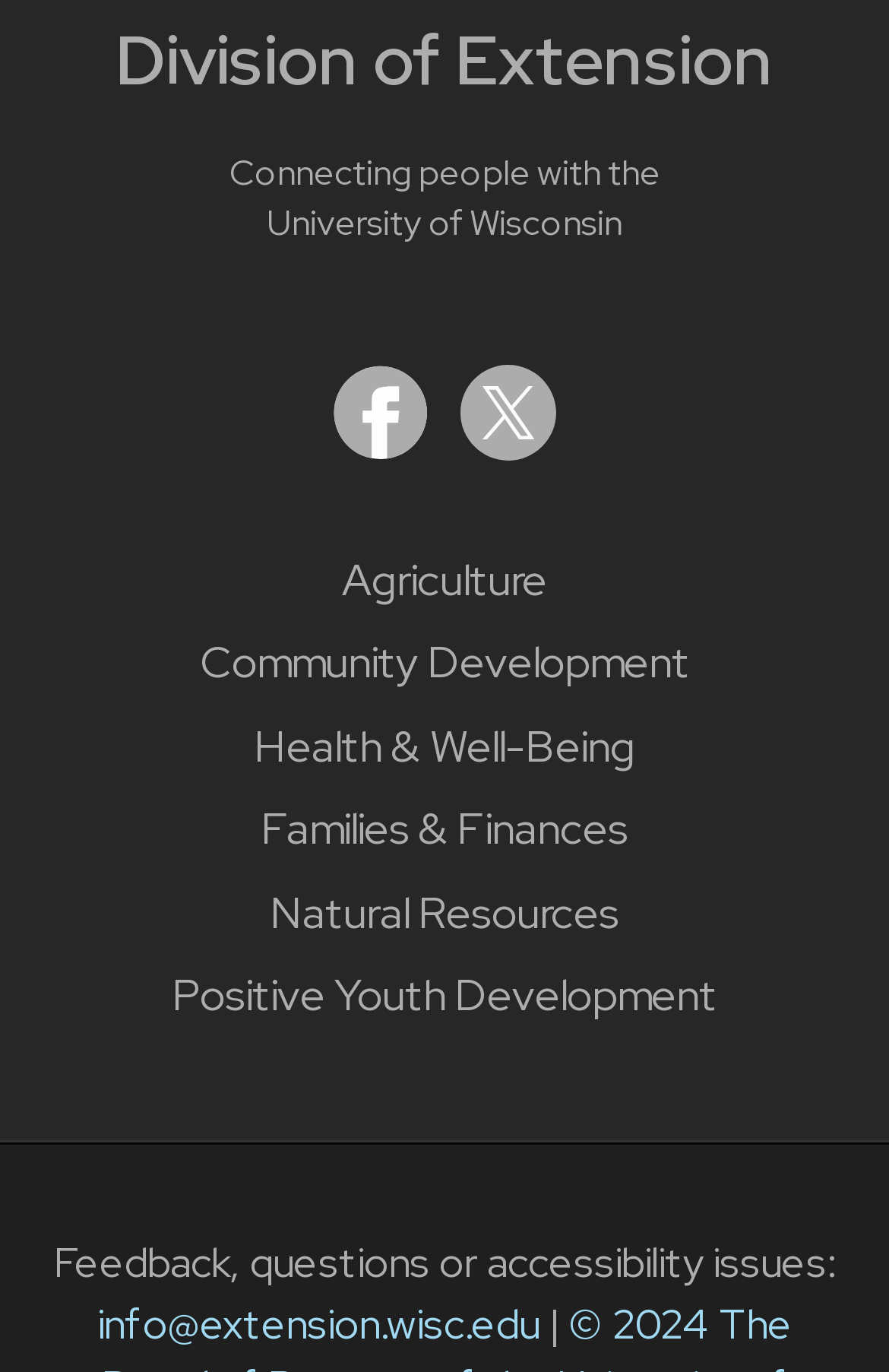Please give a concise answer to this question using a single word or phrase: 
What is the email address for feedback?

info@extension.wisc.edu